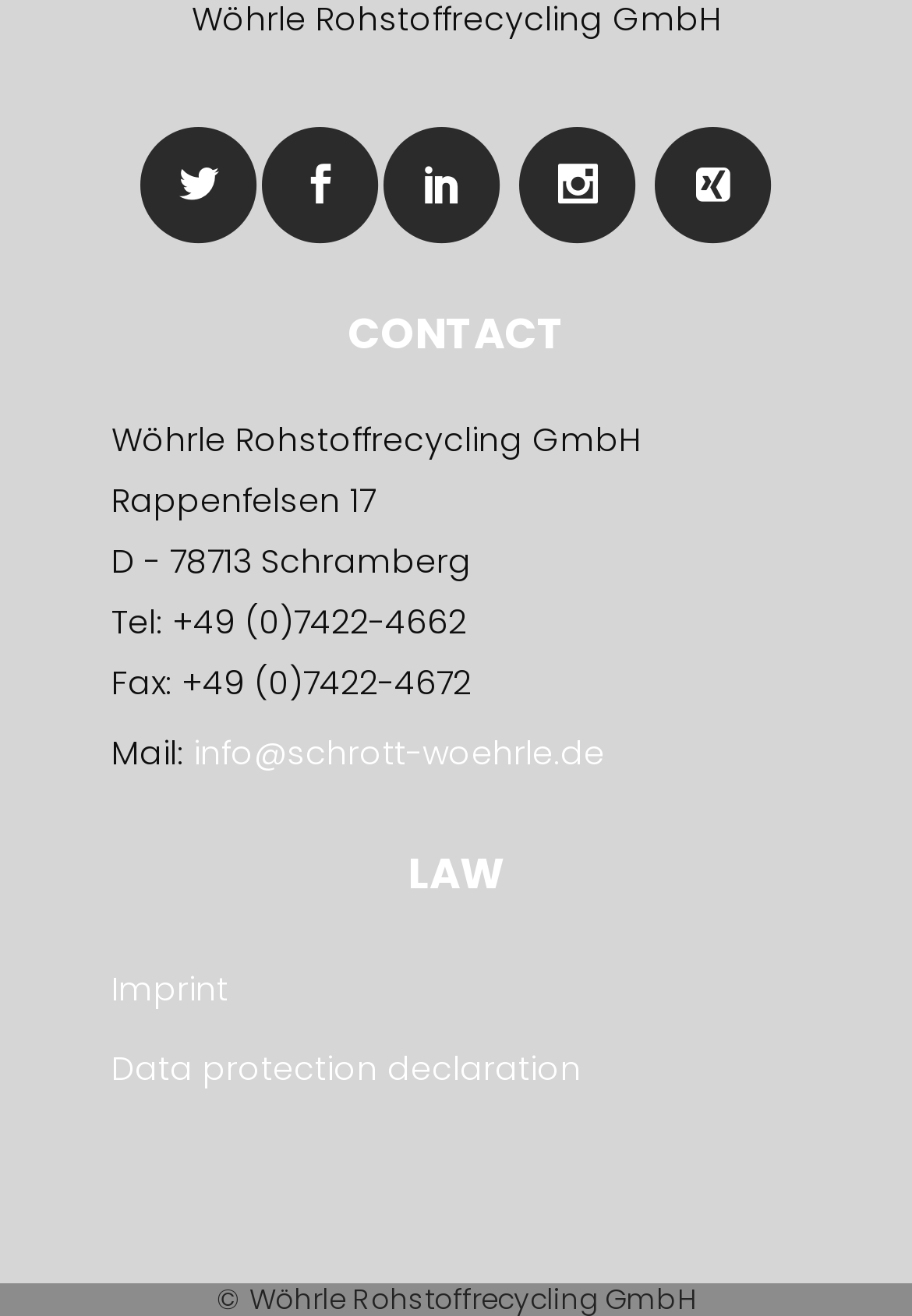Identify the bounding box coordinates for the UI element described by the following text: "Data protection declaration". Provide the coordinates as four float numbers between 0 and 1, in the format [left, top, right, bottom].

[0.122, 0.781, 0.878, 0.841]